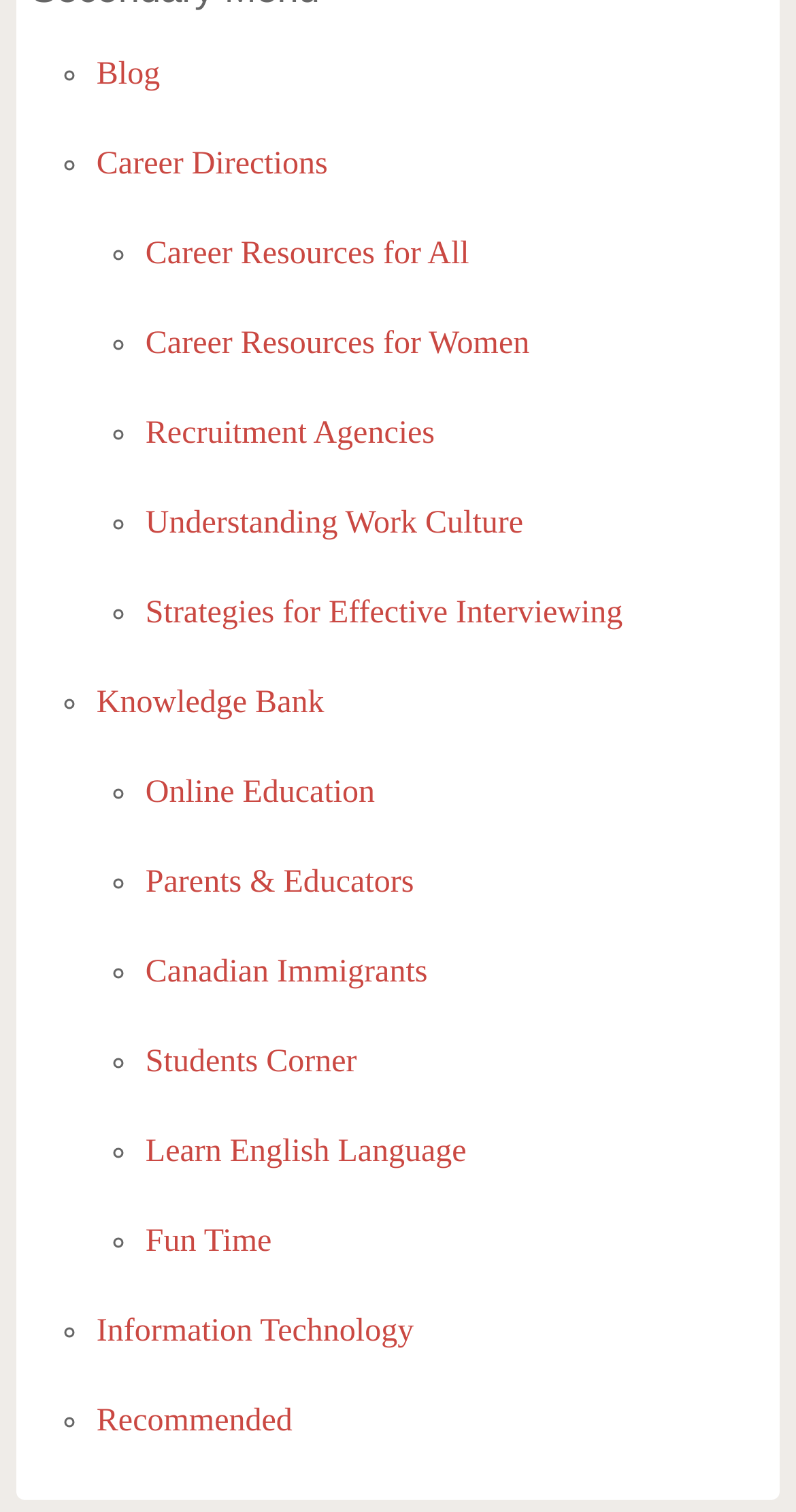Could you specify the bounding box coordinates for the clickable section to complete the following instruction: "check out fun time"?

[0.183, 0.792, 0.961, 0.852]